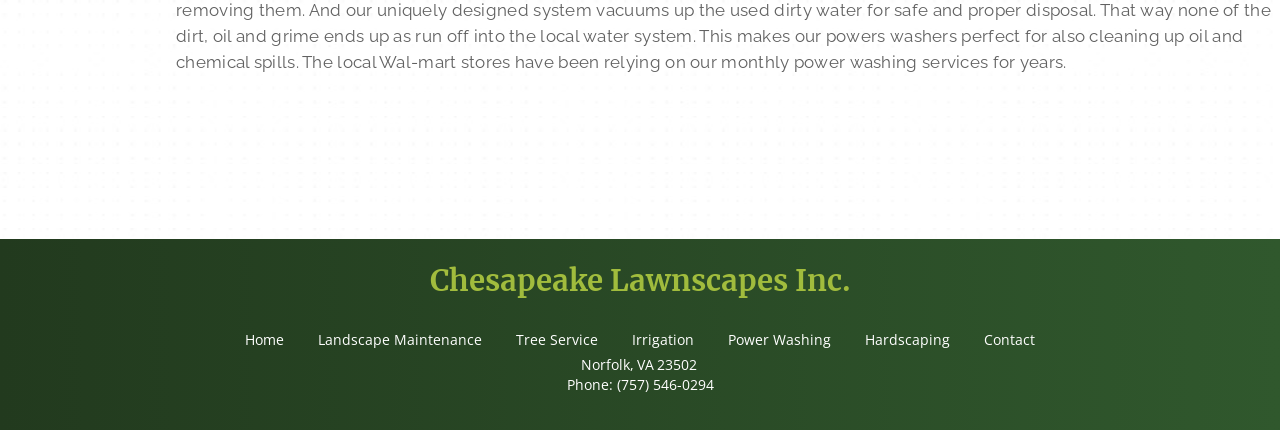Kindly determine the bounding box coordinates for the area that needs to be clicked to execute this instruction: "call (757) 546-0294".

[0.482, 0.873, 0.557, 0.917]